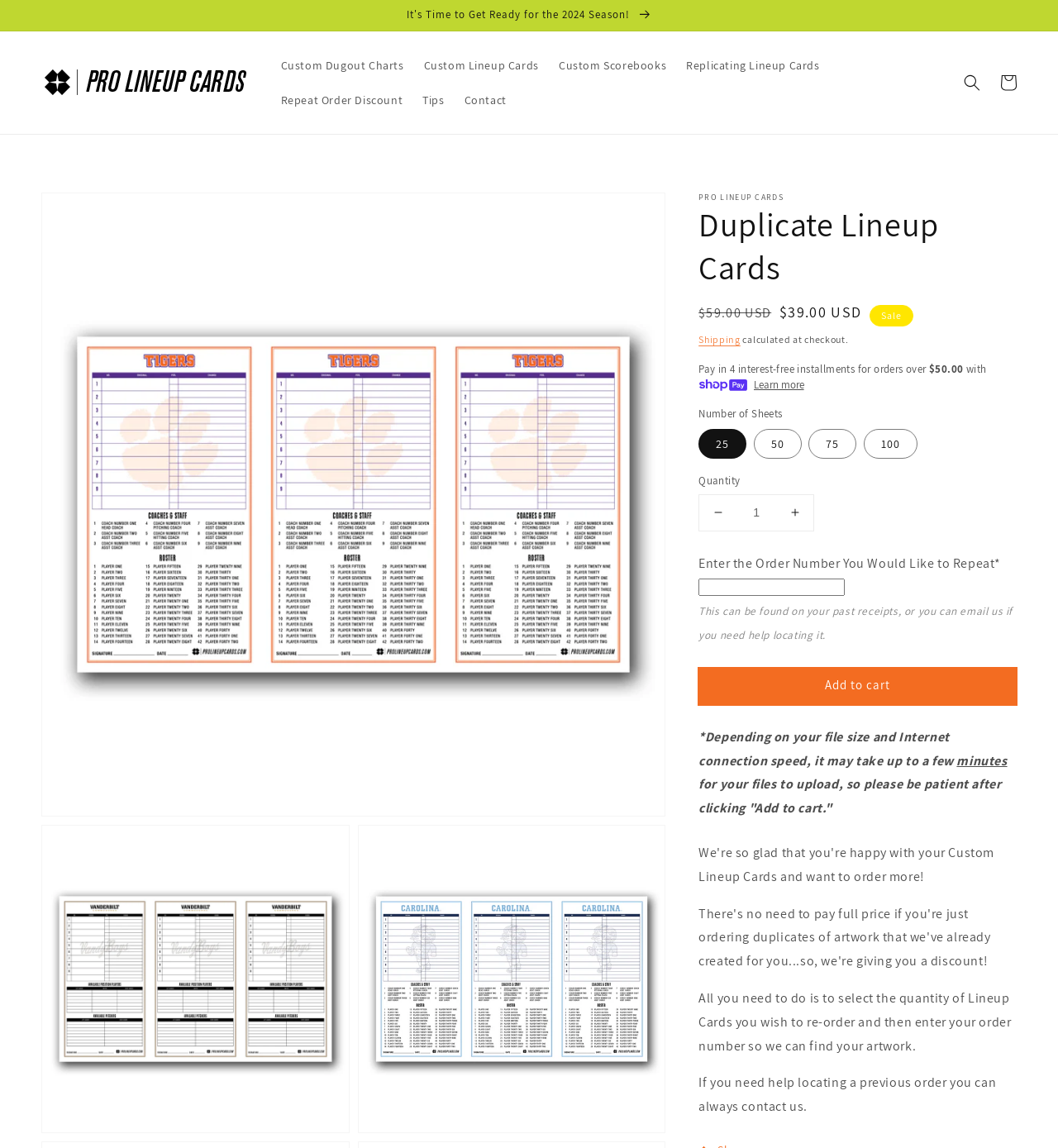Calculate the bounding box coordinates for the UI element based on the following description: "Custom Dugout Charts". Ensure the coordinates are four float numbers between 0 and 1, i.e., [left, top, right, bottom].

[0.256, 0.042, 0.391, 0.072]